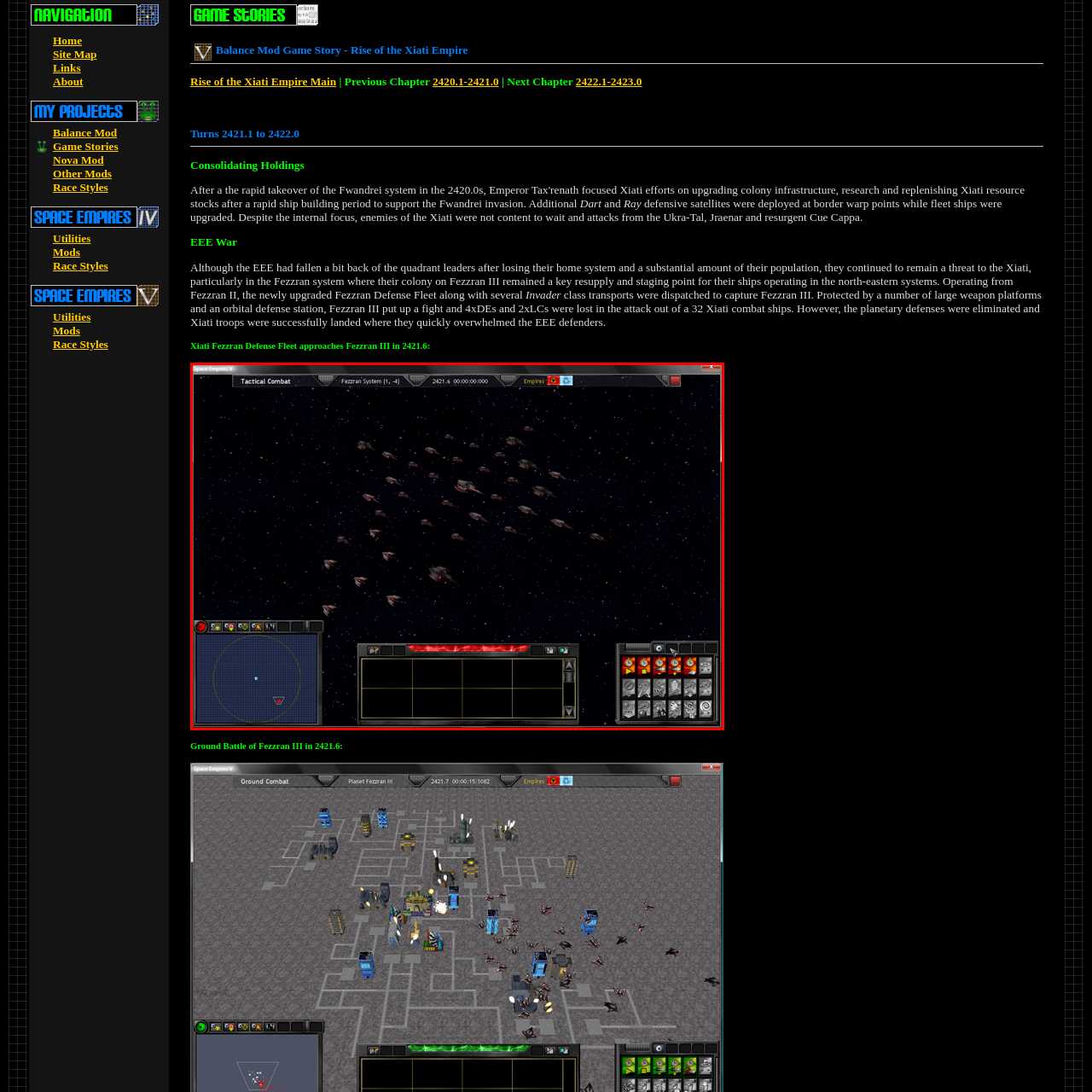Generate a comprehensive caption for the image that is marked by the red border.

The image depicts a tactical combat scene from the game "Space Empires V," set in the Fezzran system. A fleet of space vessels is strategically positioned within a starry backdrop, emphasizing the vastness of space as they prepare for engagement. The screen interface includes a mini-map on the left, displaying strategic locations and potential enemy movements. Below the mini-map, an empty status window is ready to show details of the deployed ships. The game time indicates it is currently 24:21.6, suggesting a dynamic and ongoing conflict. In the top right corner, the interface highlights empire status, providing essential information about the player's assets and resources in this interstellar war scenario. The visual composition allows players to immerse themselves in the tactical nuances of commanding fleet maneuvers.